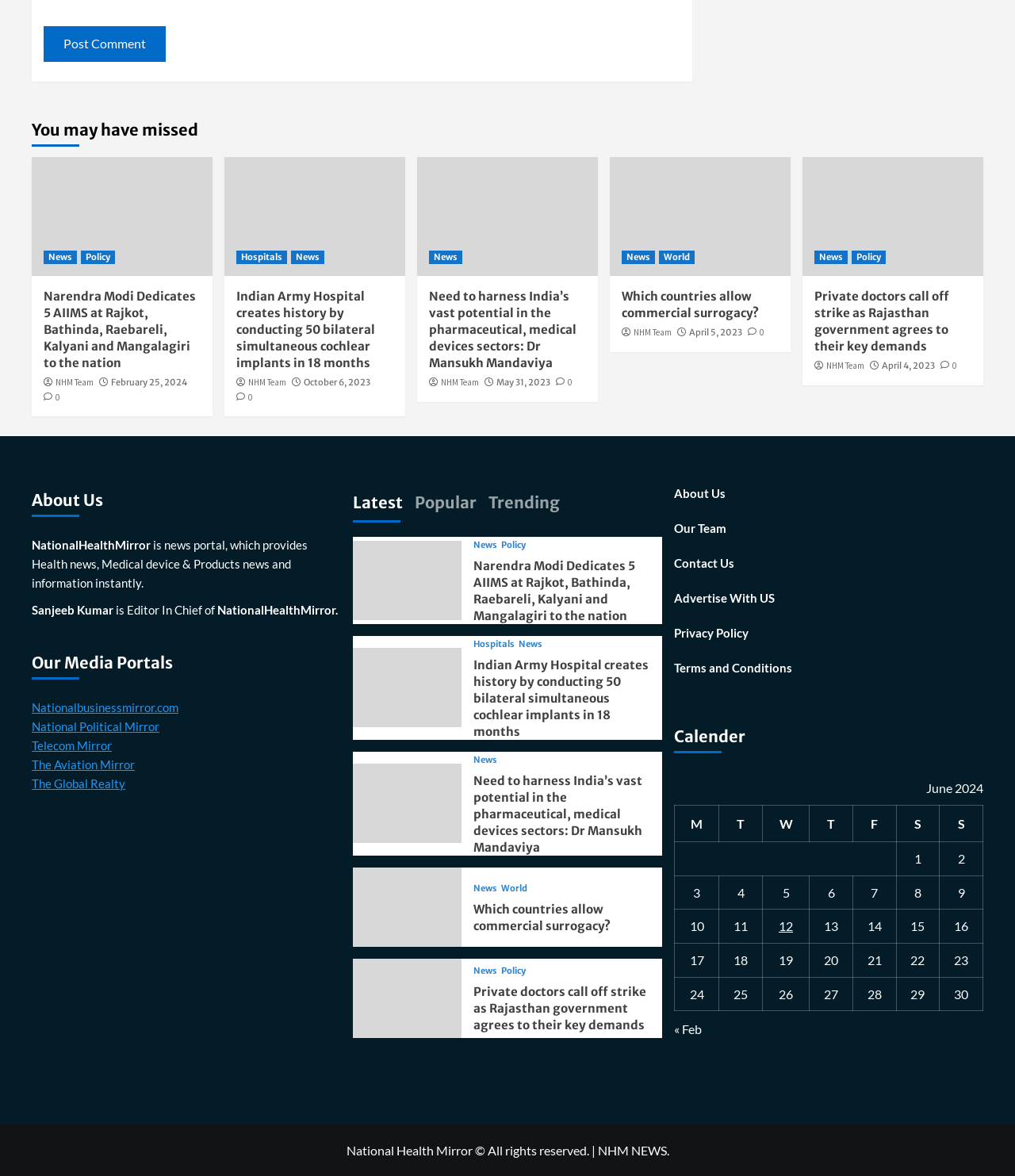Find the bounding box coordinates of the area to click in order to follow the instruction: "Read the news about Narendra Modi".

[0.043, 0.245, 0.198, 0.316]